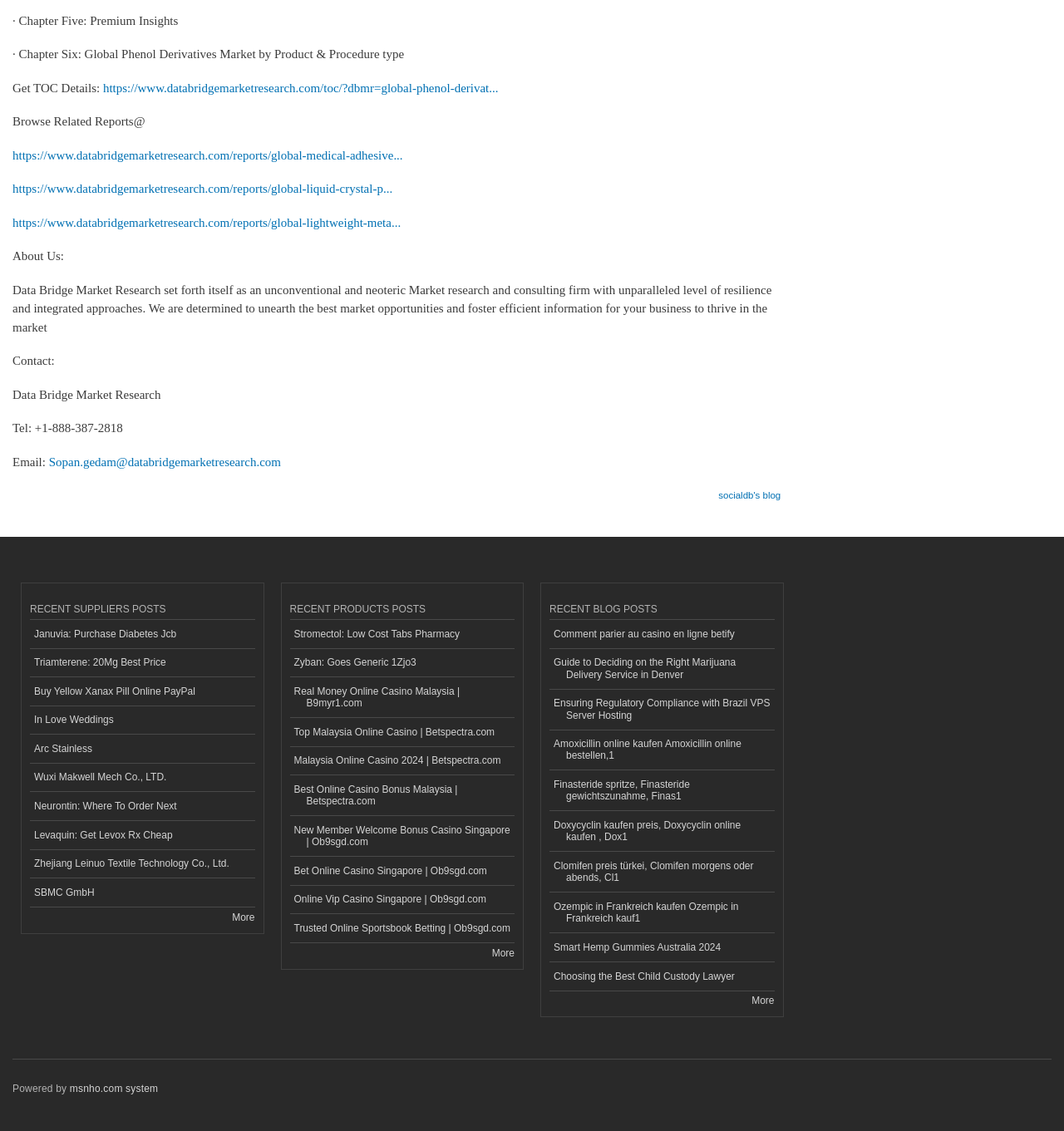For the following element description, predict the bounding box coordinates in the format (top-left x, top-left y, bottom-right x, bottom-right y). All values should be floating point numbers between 0 and 1. Description: Triamterene: 20Mg Best Price

[0.028, 0.574, 0.239, 0.599]